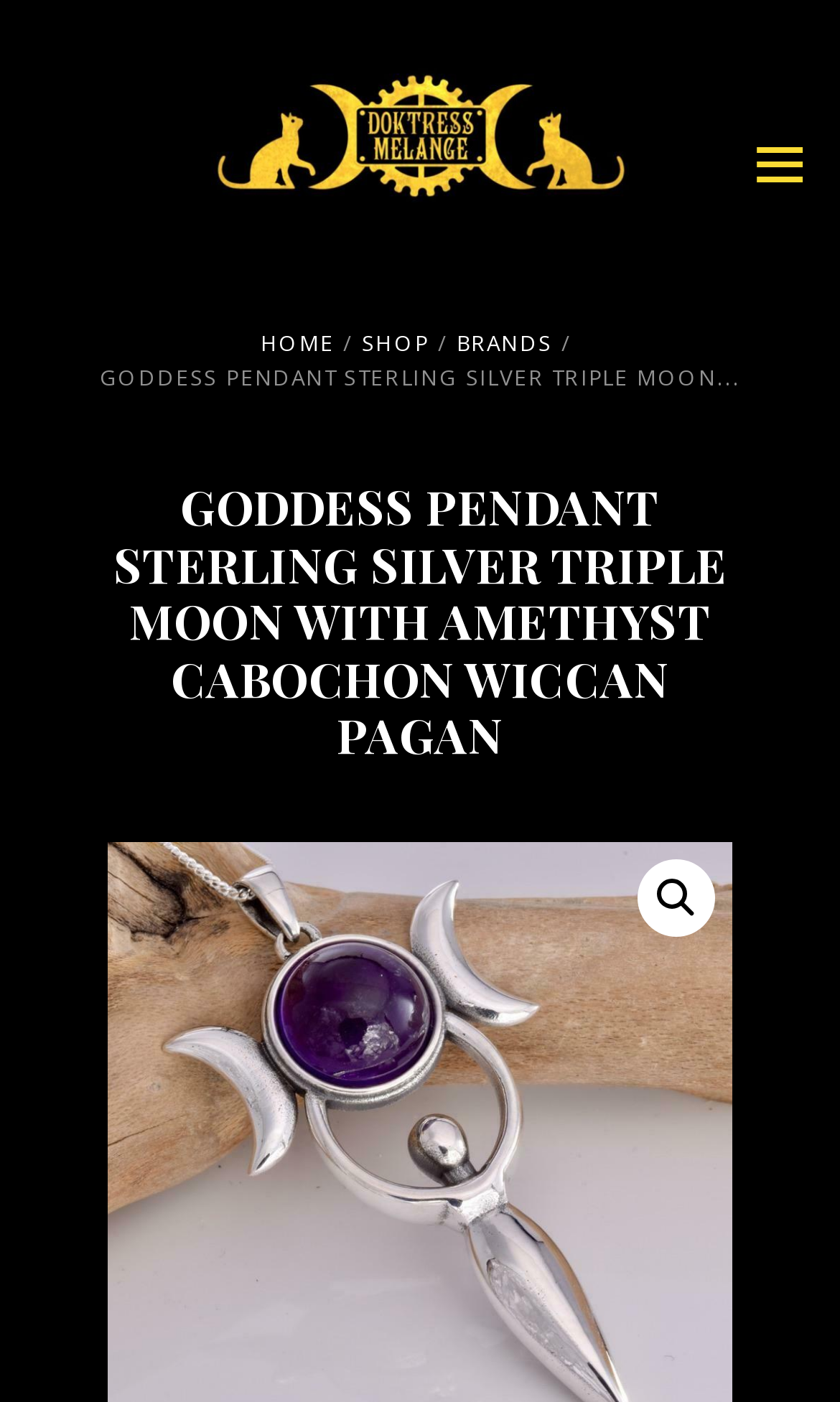What is the purpose of the 🔍 symbol?
Could you answer the question with a detailed and thorough explanation?

The 🔍 symbol is typically used to represent a search function, and its presence on the webpage suggests that it is used for searching purposes.